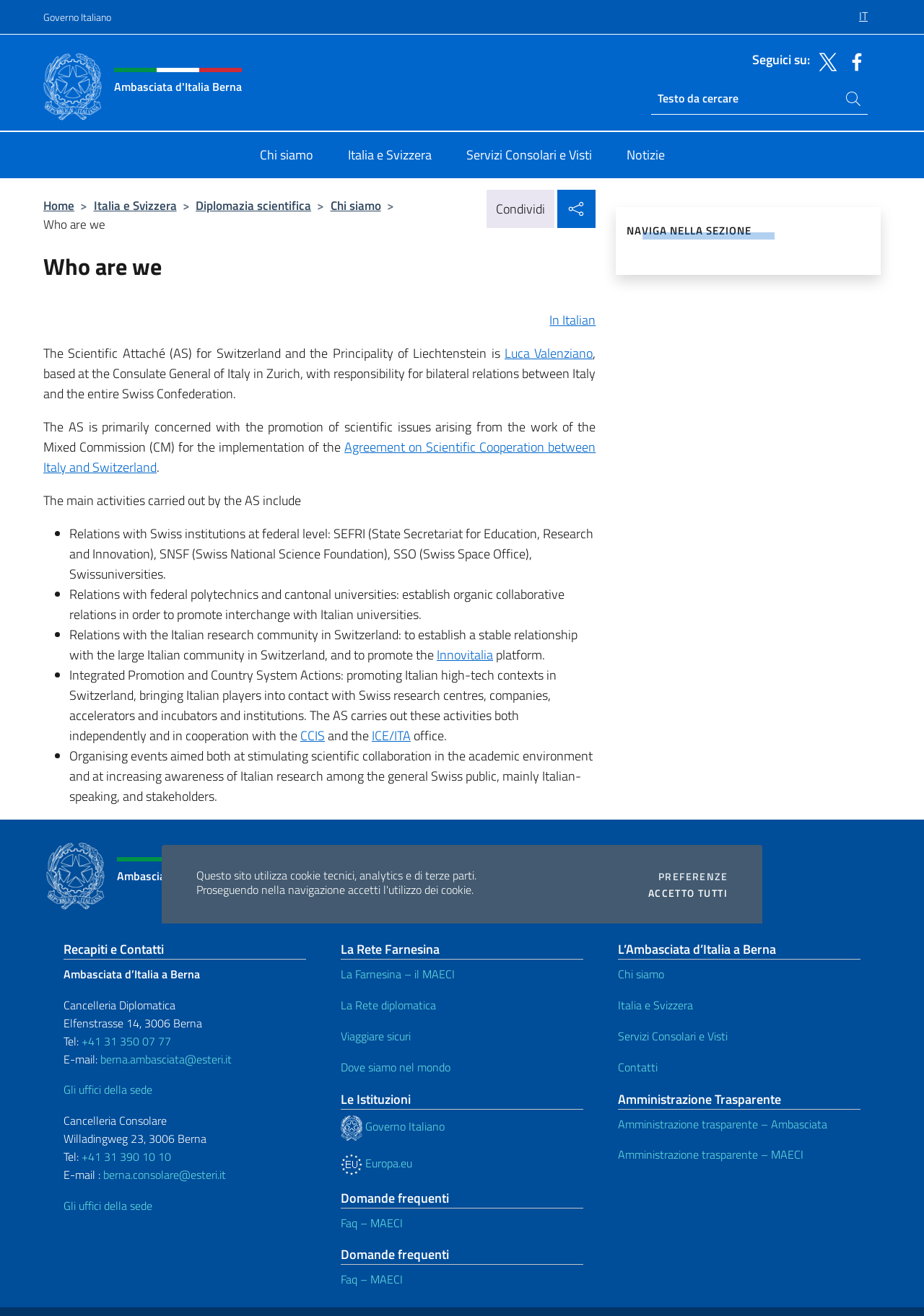Please mark the bounding box coordinates of the area that should be clicked to carry out the instruction: "Search in the site".

[0.705, 0.057, 0.939, 0.095]